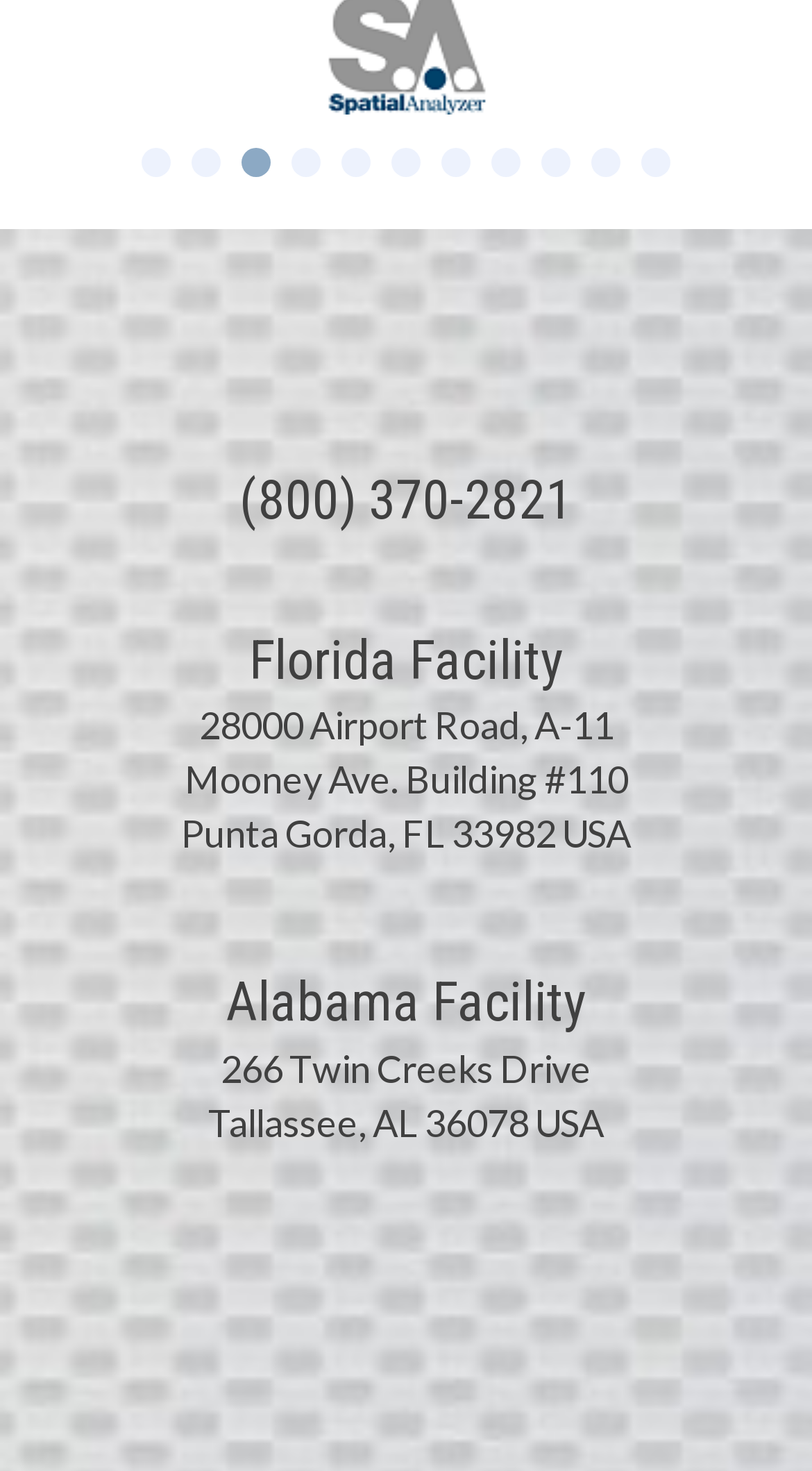How many links are there at the top of the webpage?
Based on the visual information, provide a detailed and comprehensive answer.

I counted the number of link elements located at the top of the webpage, starting from '1' to '11', and found that there are 11 links in total.